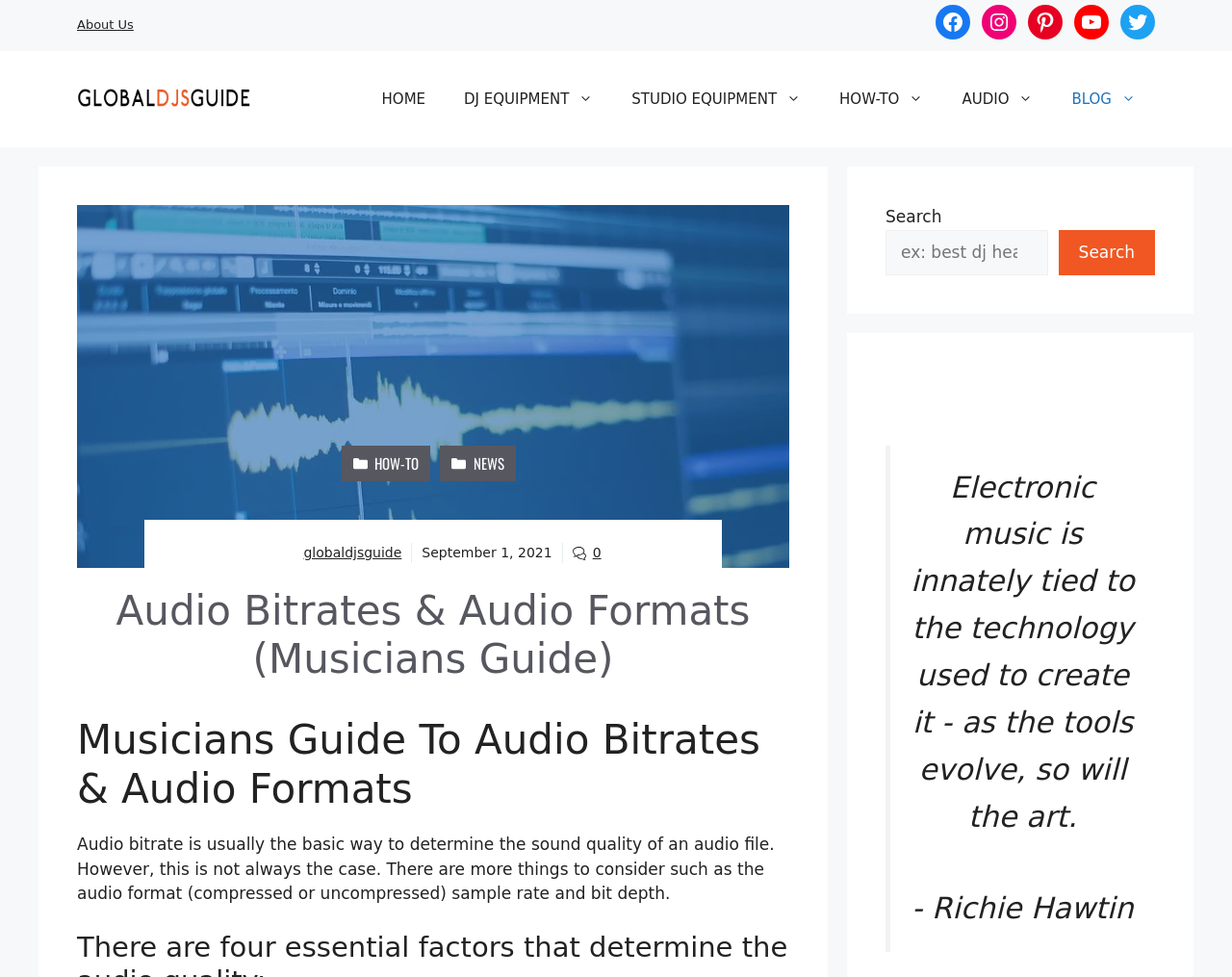Provide the bounding box coordinates of the HTML element this sentence describes: "DJ EQUIPMENT".

[0.361, 0.072, 0.497, 0.131]